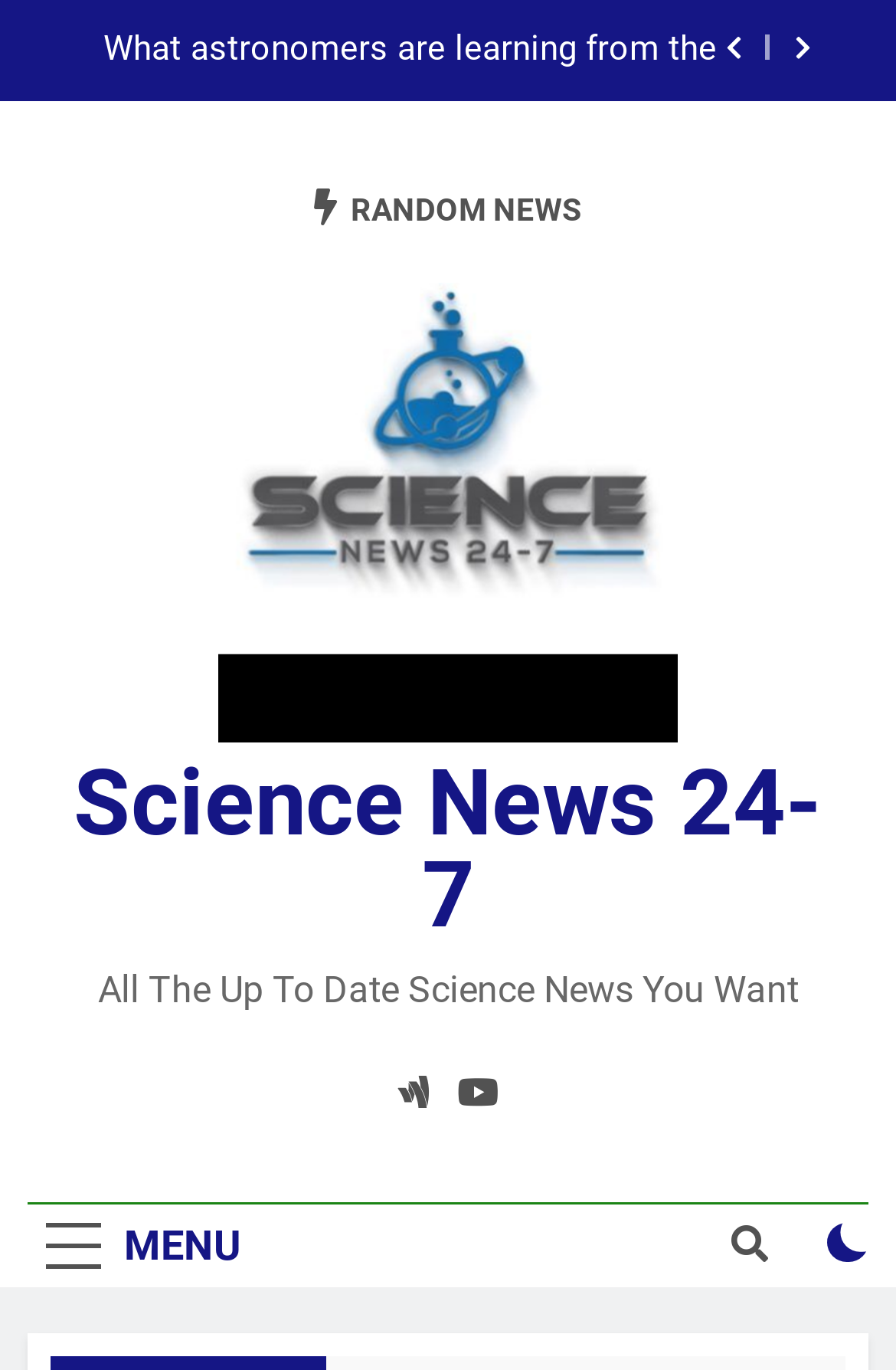Locate the UI element that matches the description parent_node: Science News 24-7 in the webpage screenshot. Return the bounding box coordinates in the format (top-left x, top-left y, bottom-right x, bottom-right y), with values ranging from 0 to 1.

[0.244, 0.206, 0.756, 0.554]